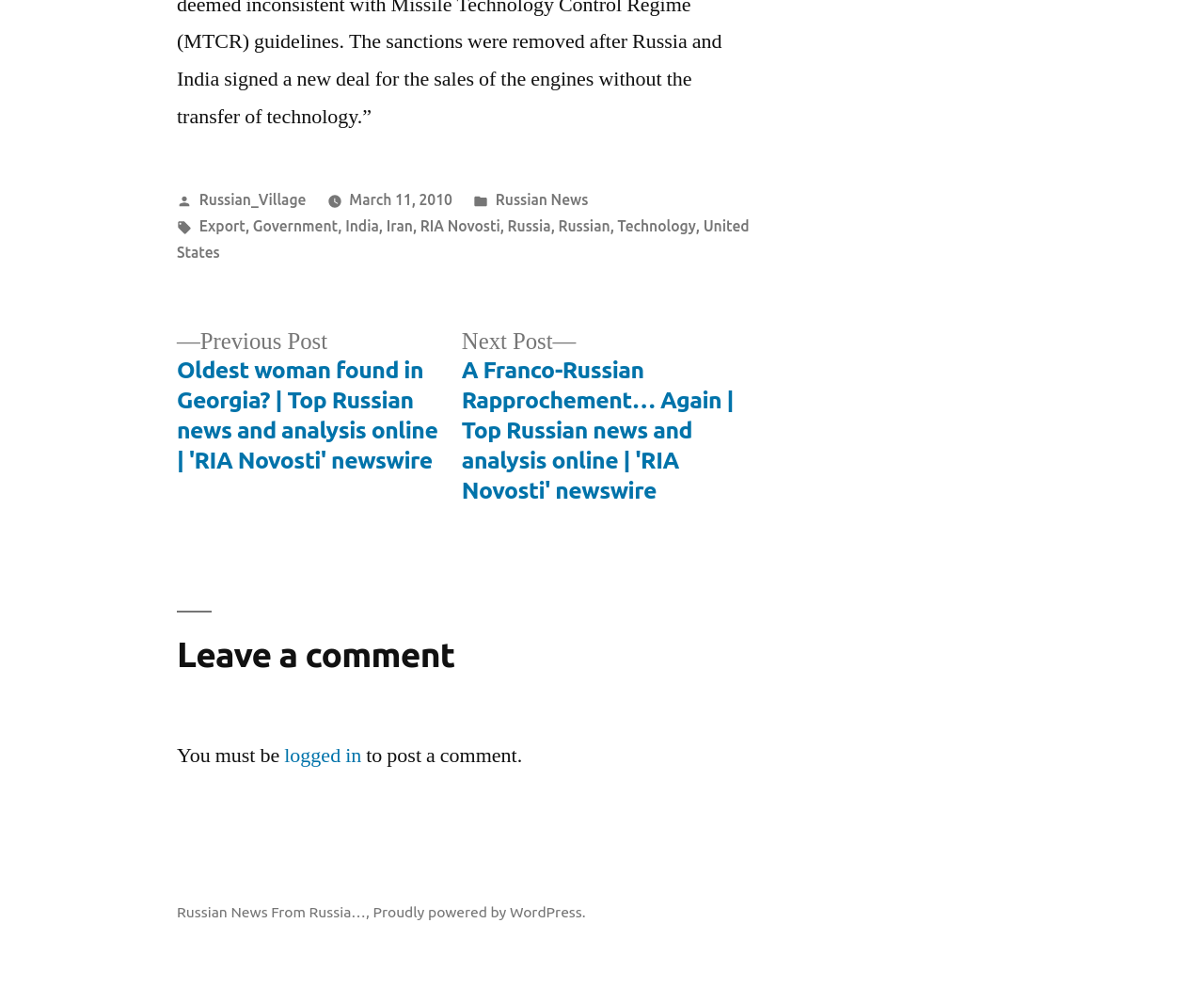What is the date of the posted article?
Look at the image and provide a short answer using one word or a phrase.

March 11, 2010